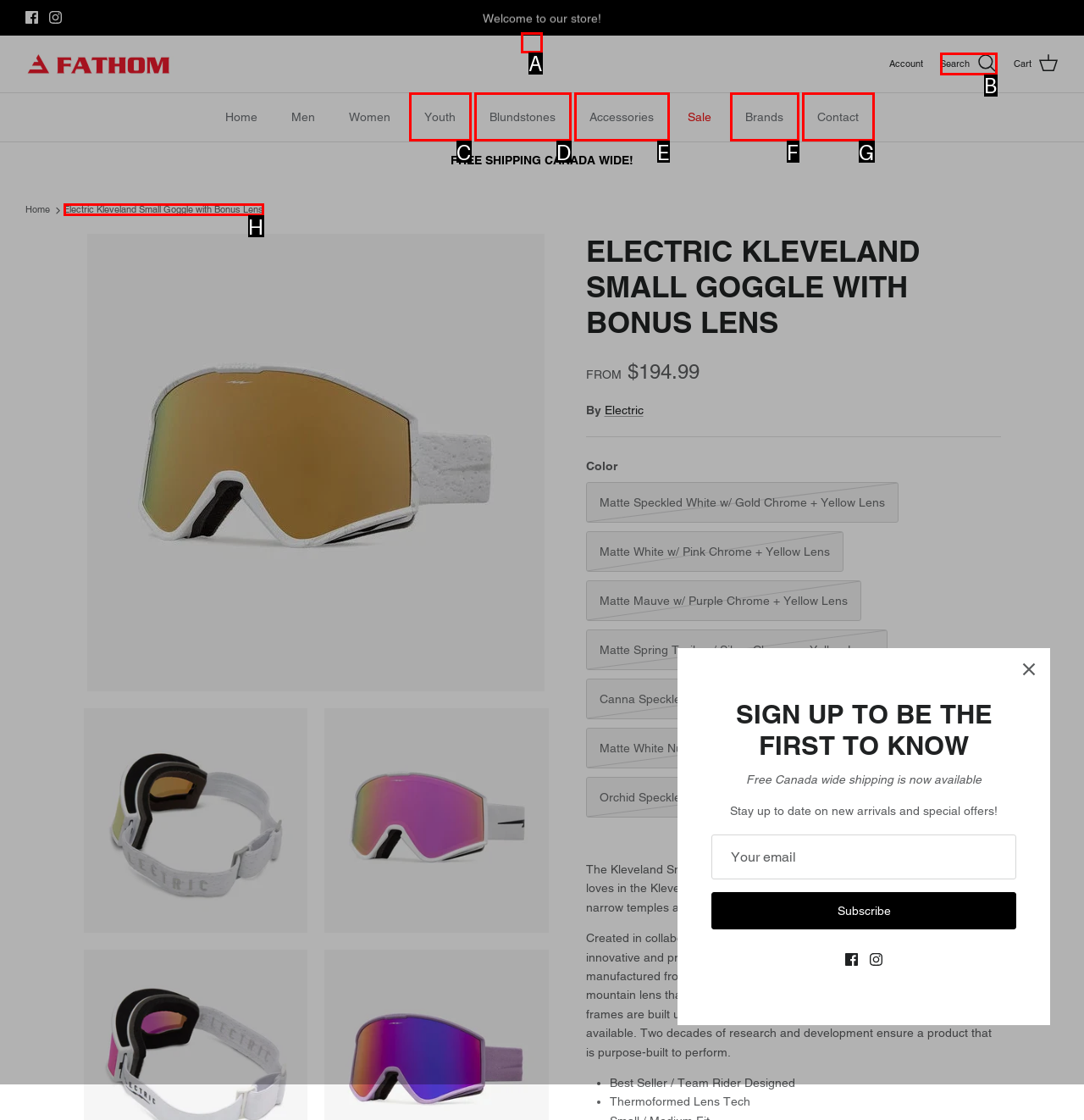Point out the specific HTML element to click to complete this task: Click the 'Previous' button Reply with the letter of the chosen option.

A